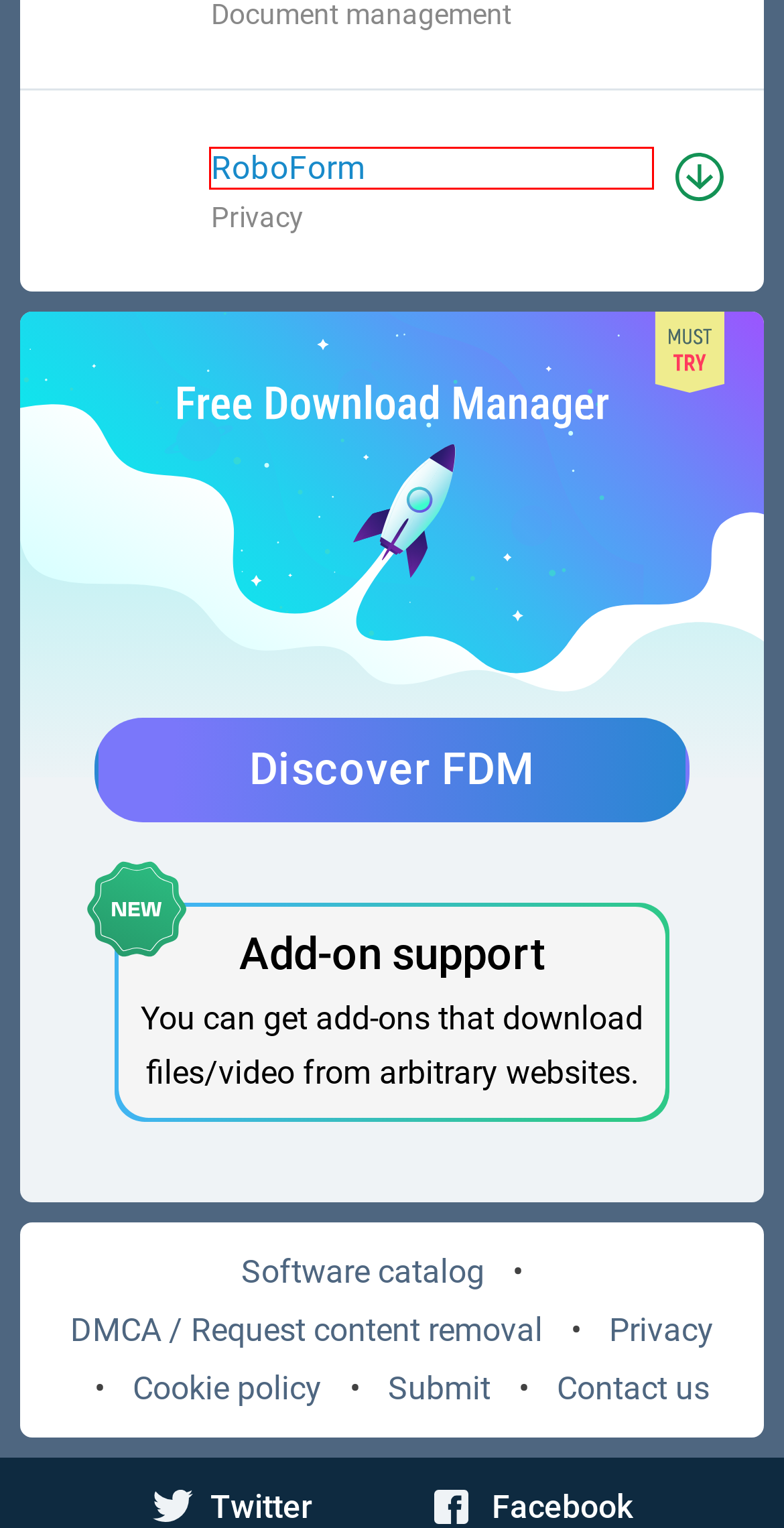Analyze the screenshot of a webpage with a red bounding box and select the webpage description that most accurately describes the new page resulting from clicking the element inside the red box. Here are the candidates:
A. Free Download Manager - fast internet download manager
B. Free Download Manager - download everything from the internet
C. Download free Notepad++ 8.6.5
D. Reference for Windows free downloads at FreeDownloadManager
E. Download oxford dictionary.exe for free (Windows)
F. Download RoboForm 9.5.7 for free
G. Free Download Manager - Terms & Privacy
H. RoboForm (free version) download for PC

H